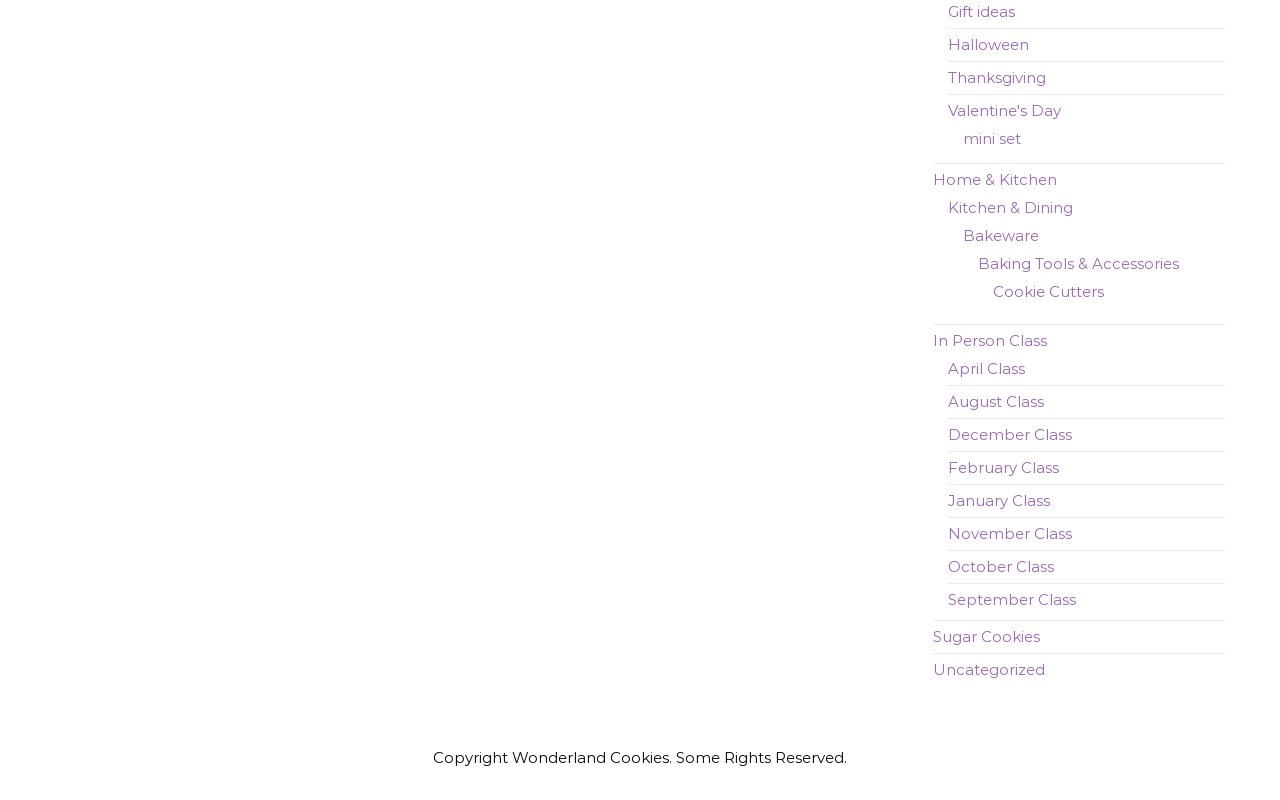Identify the bounding box coordinates for the UI element described as: "Kitchen & Dining".

[0.74, 0.247, 0.838, 0.271]